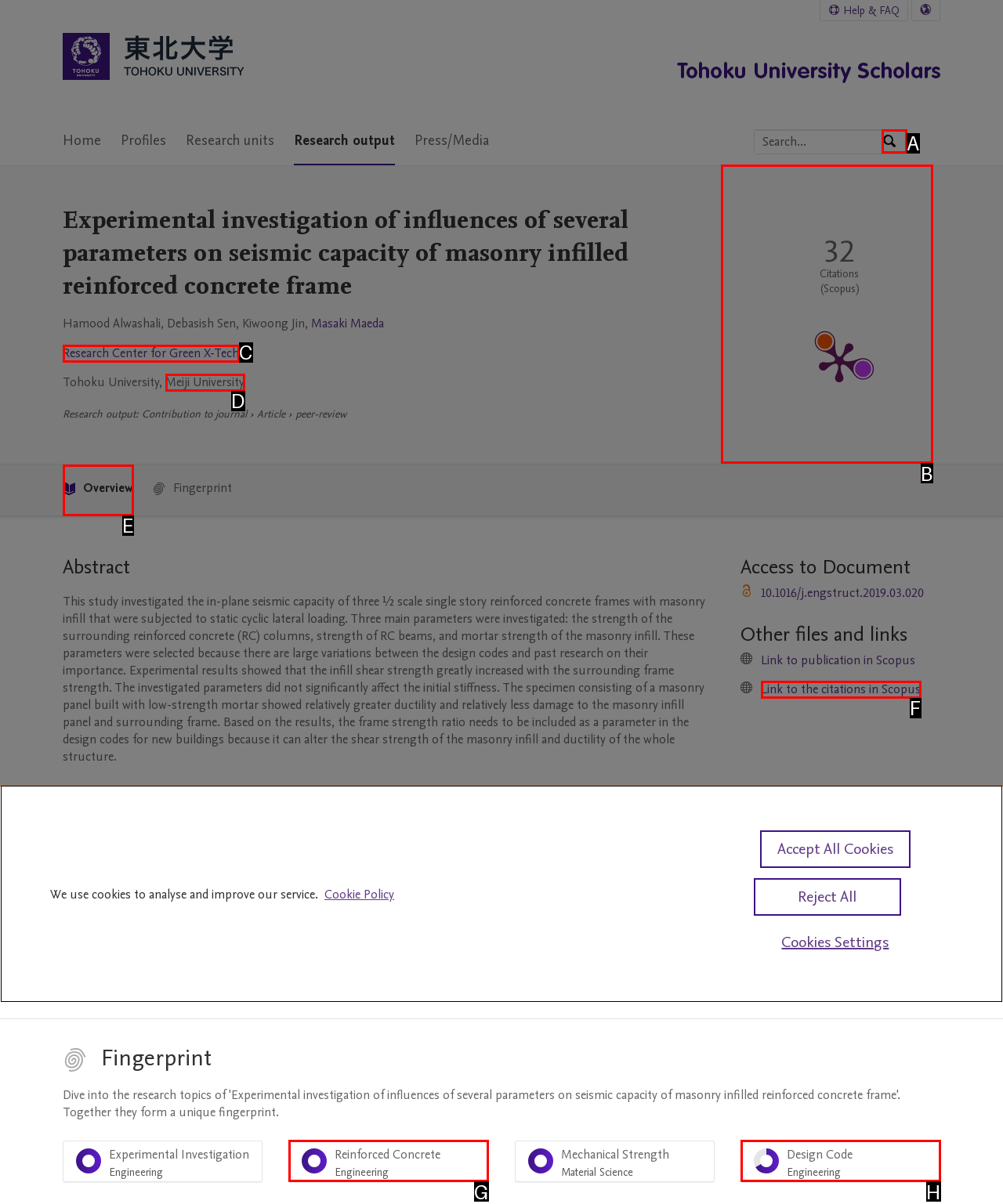From the given options, indicate the letter that corresponds to the action needed to complete this task: View publication metrics. Respond with only the letter.

B